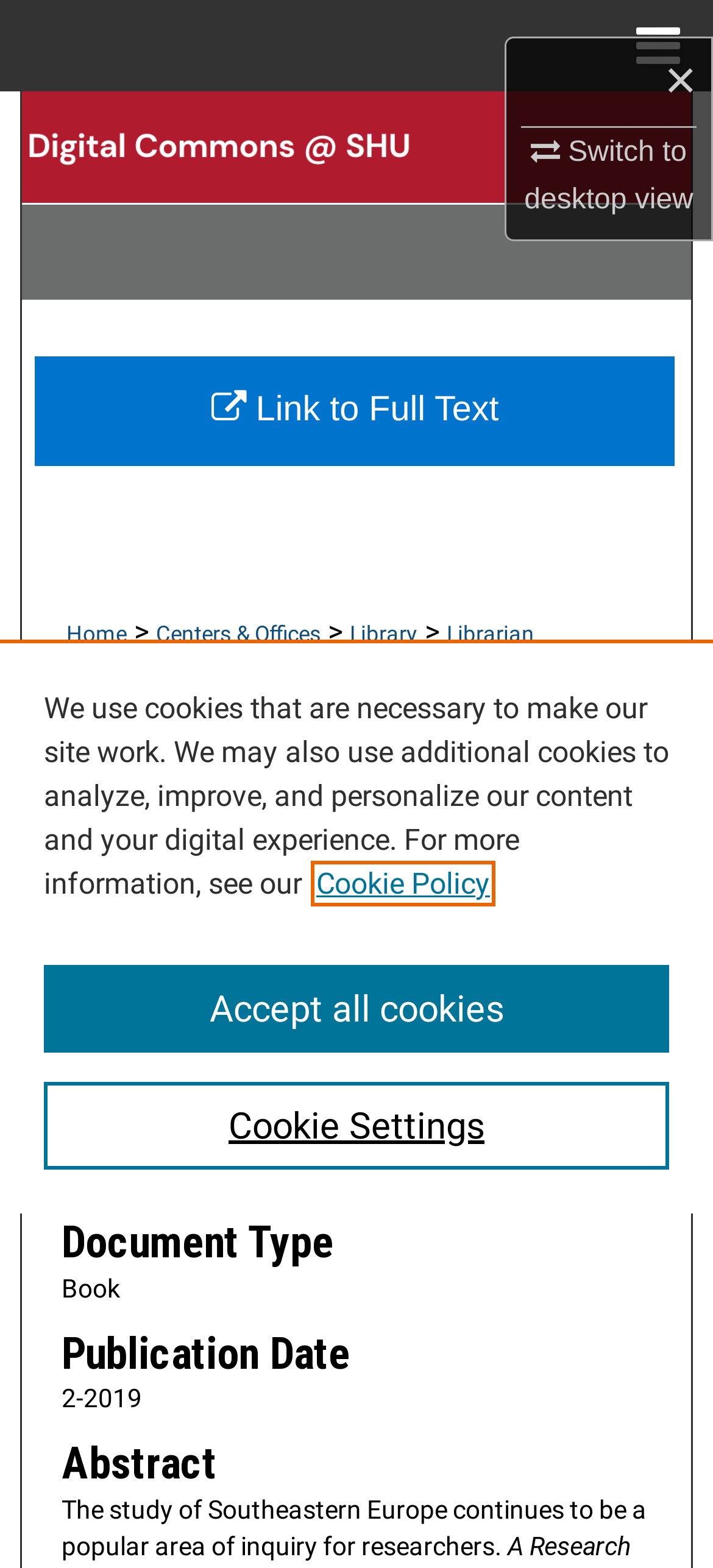Locate the bounding box coordinates of the element that should be clicked to fulfill the instruction: "Browse Collections".

[0.0, 0.117, 1.0, 0.175]